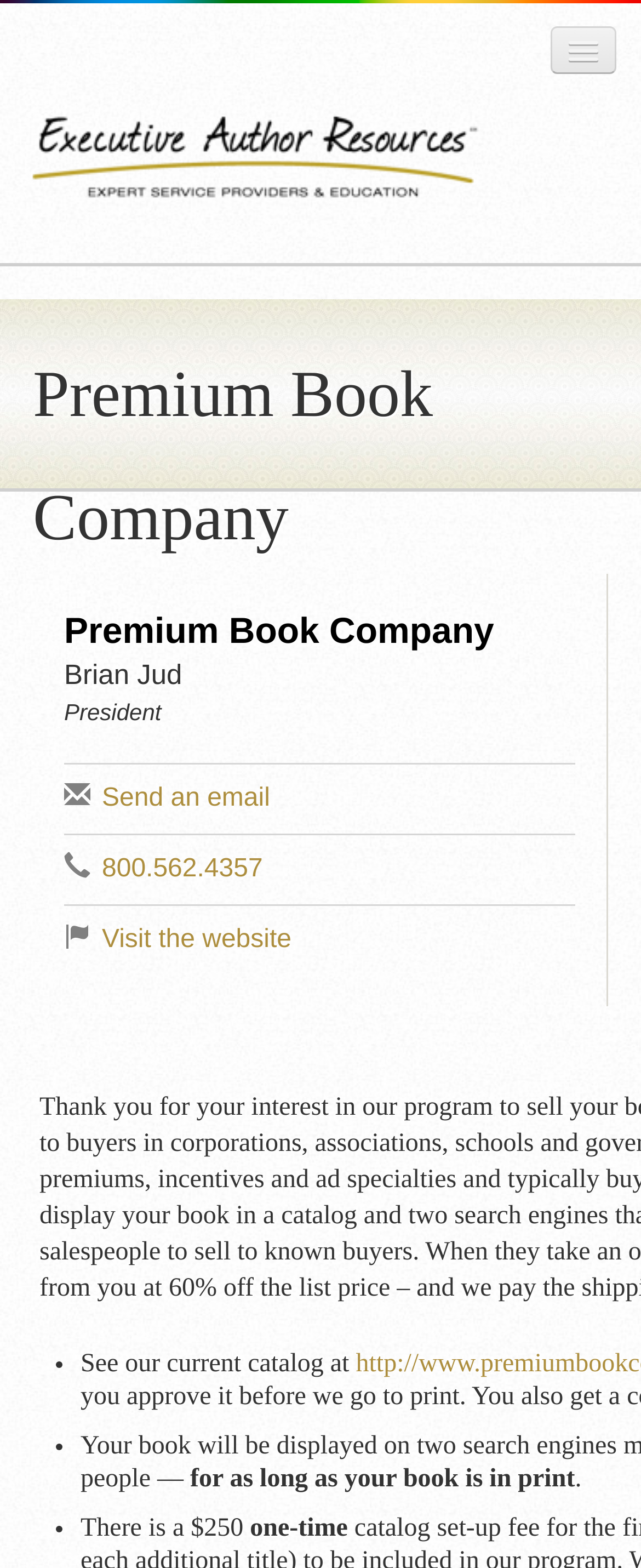Find and indicate the bounding box coordinates of the region you should select to follow the given instruction: "Send an email".

[0.159, 0.5, 0.421, 0.518]